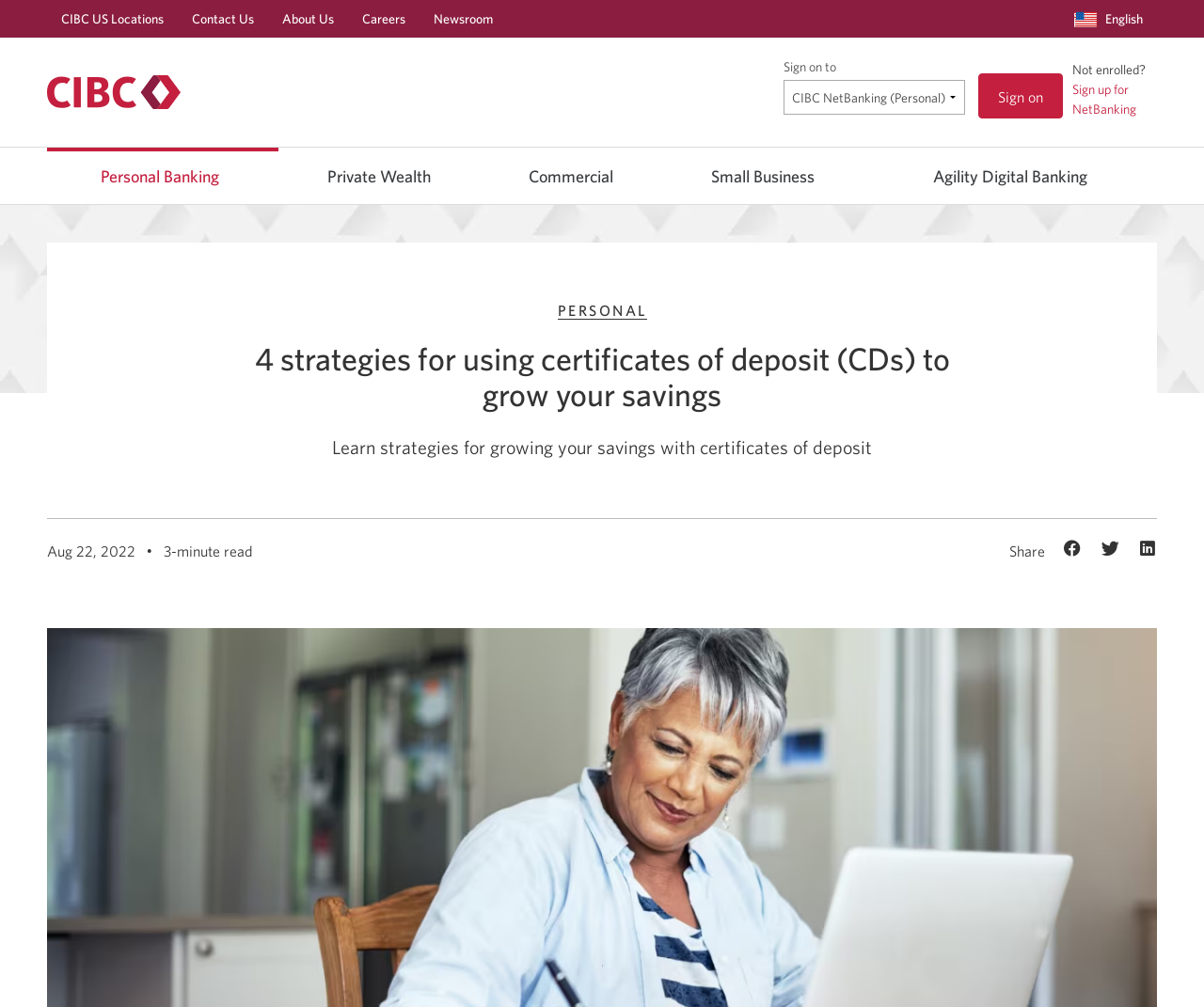Use one word or a short phrase to answer the question provided: 
What is the topic of the main article on the webpage?

Using CDs to grow savings